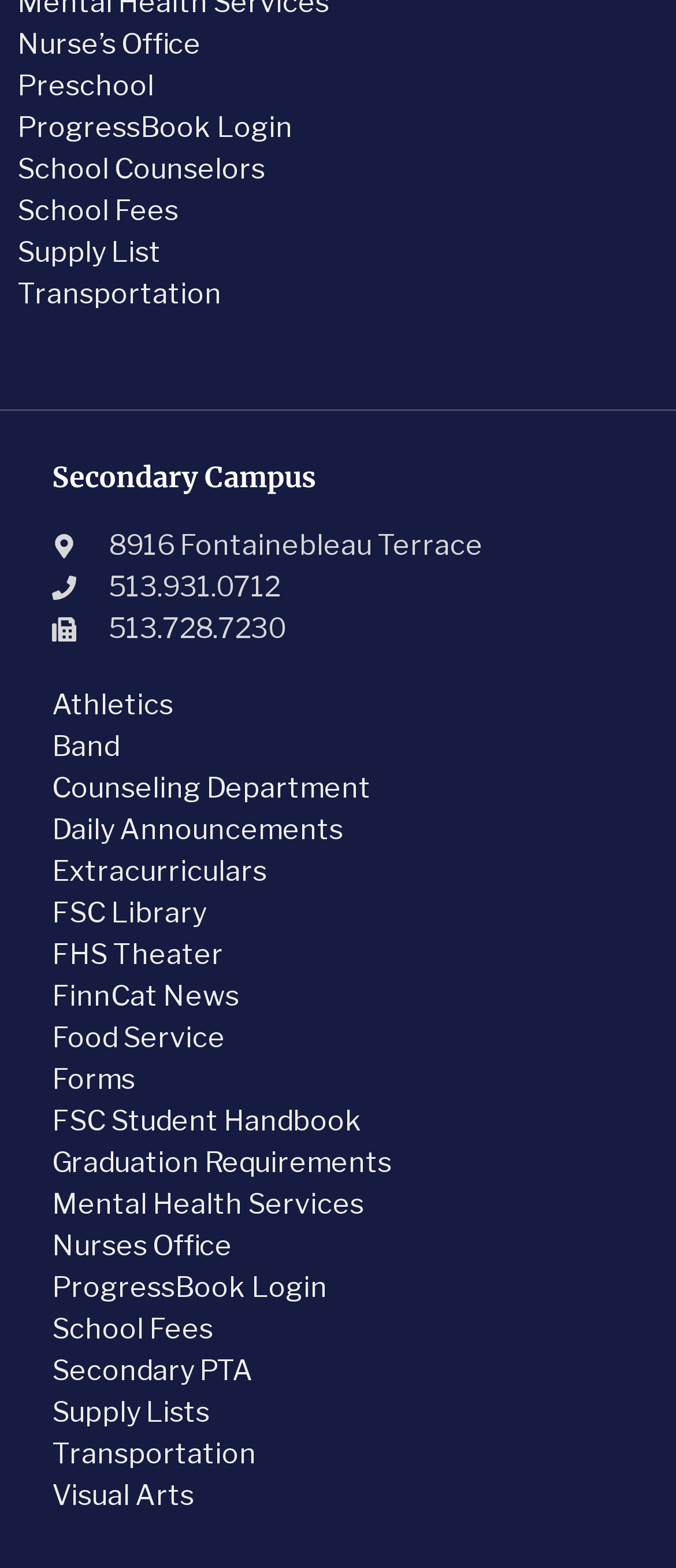Determine the bounding box coordinates for the clickable element to execute this instruction: "login to ProgressBook". Provide the coordinates as four float numbers between 0 and 1, i.e., [left, top, right, bottom].

[0.026, 0.07, 0.433, 0.091]